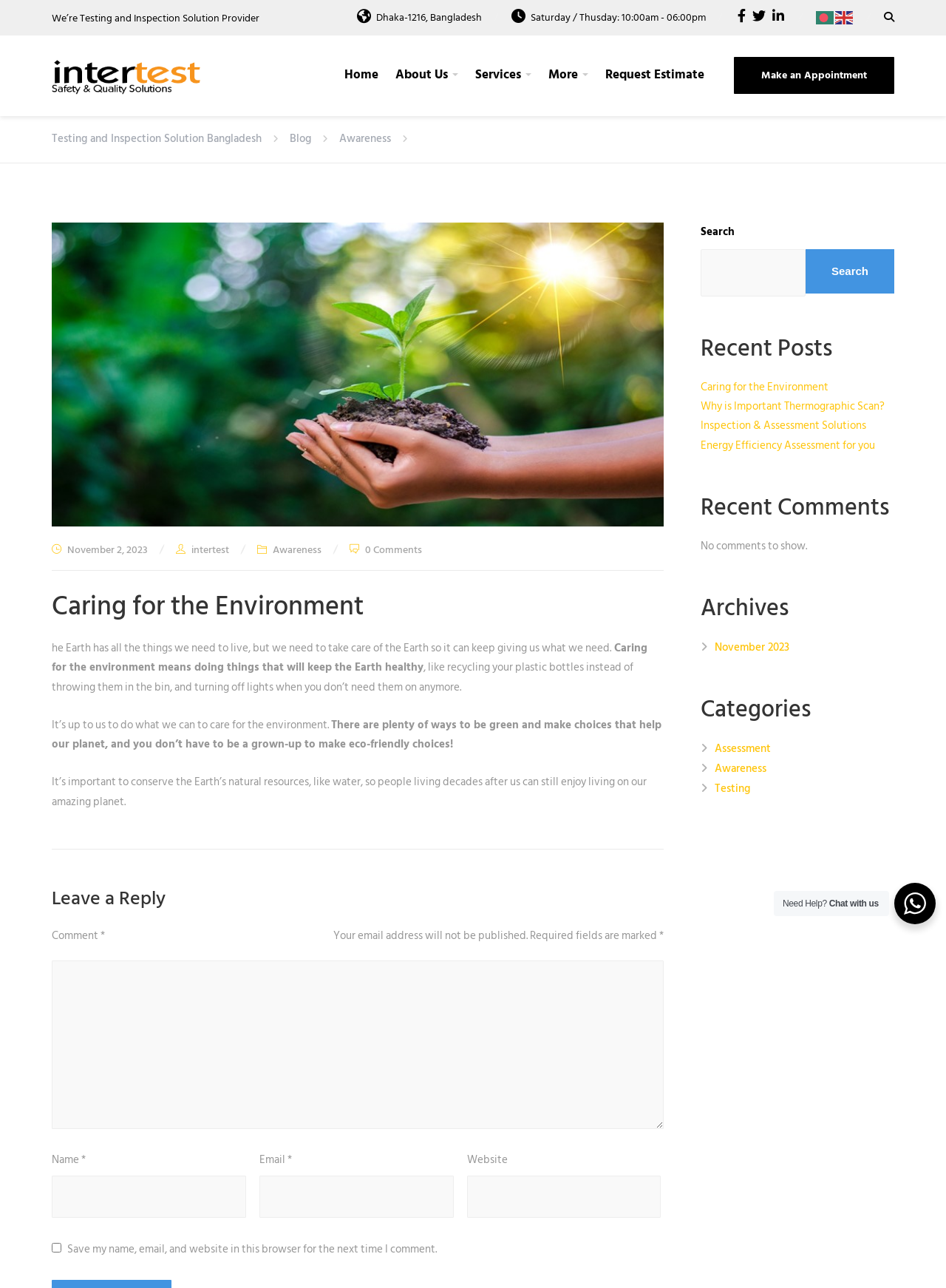Please identify the bounding box coordinates of the element's region that I should click in order to complete the following instruction: "Check Recent Posts". The bounding box coordinates consist of four float numbers between 0 and 1, i.e., [left, top, right, bottom].

[0.74, 0.259, 0.945, 0.283]